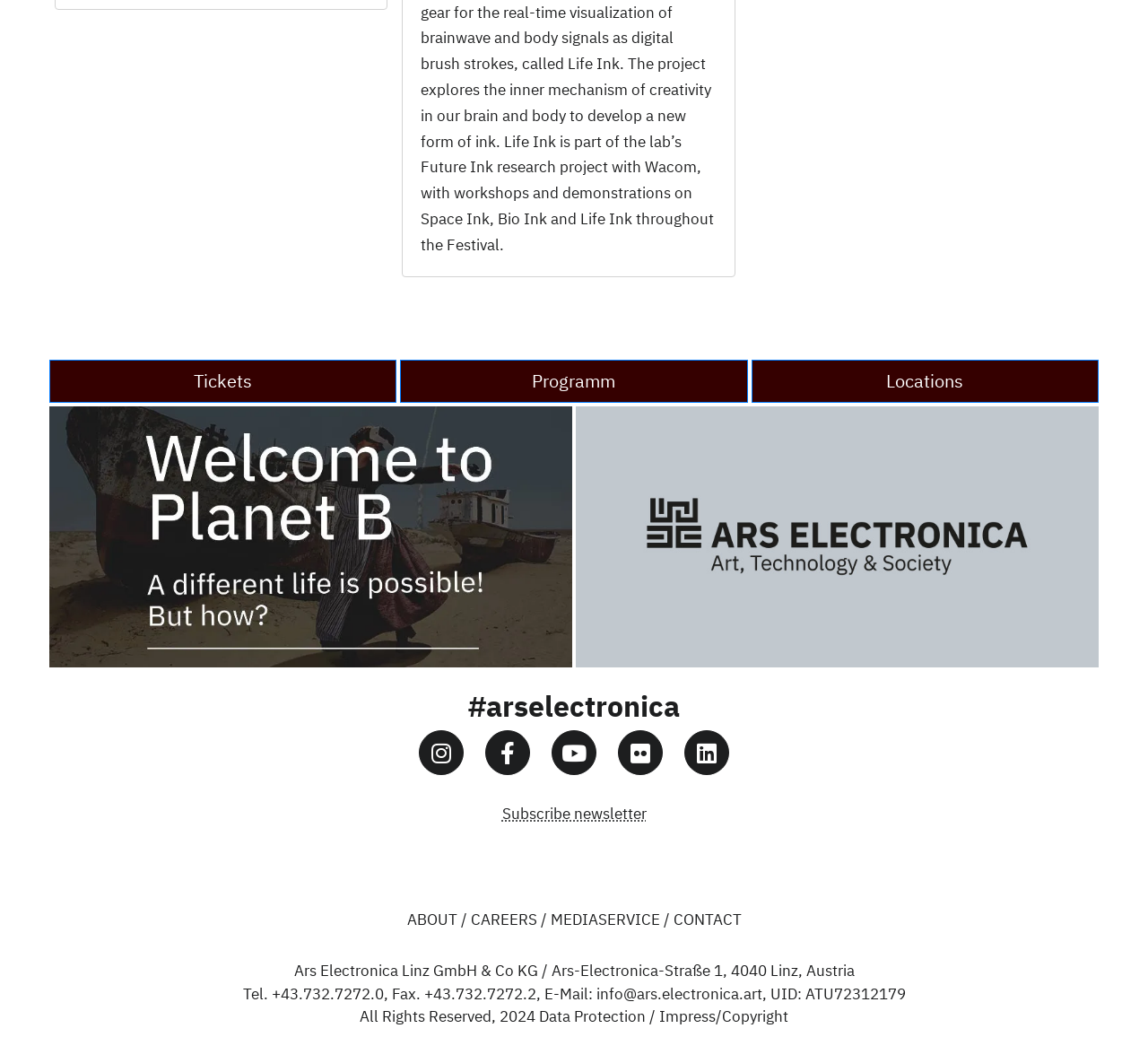What is the address of Ars Electronica?
Look at the image and respond to the question as thoroughly as possible.

I found the address by looking at the static text element that contains the address information, which is located at the bottom of the webpage.